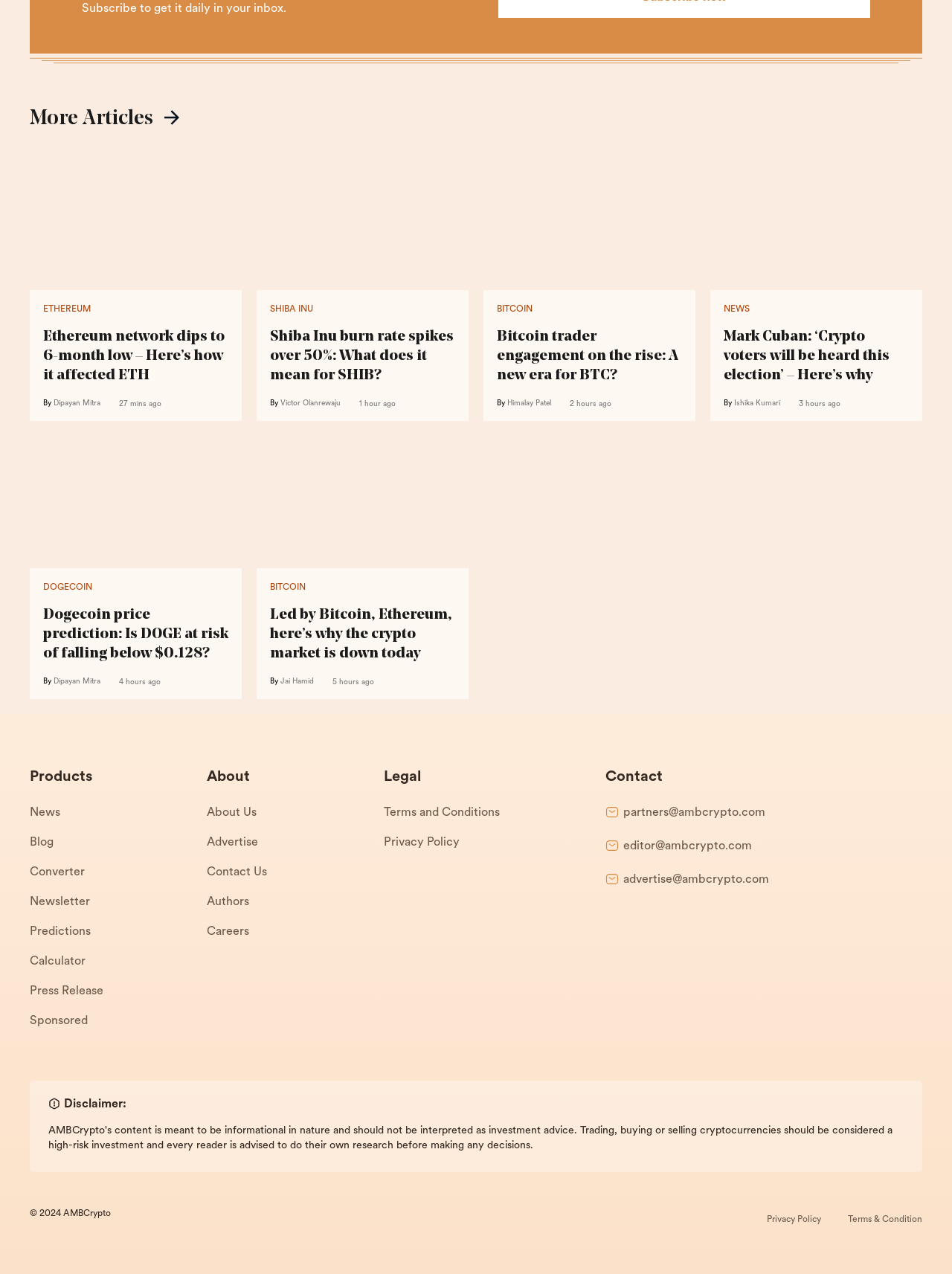Pinpoint the bounding box coordinates of the element you need to click to execute the following instruction: "check privacy policy". The bounding box should be represented by four float numbers between 0 and 1, in the format [left, top, right, bottom].

None